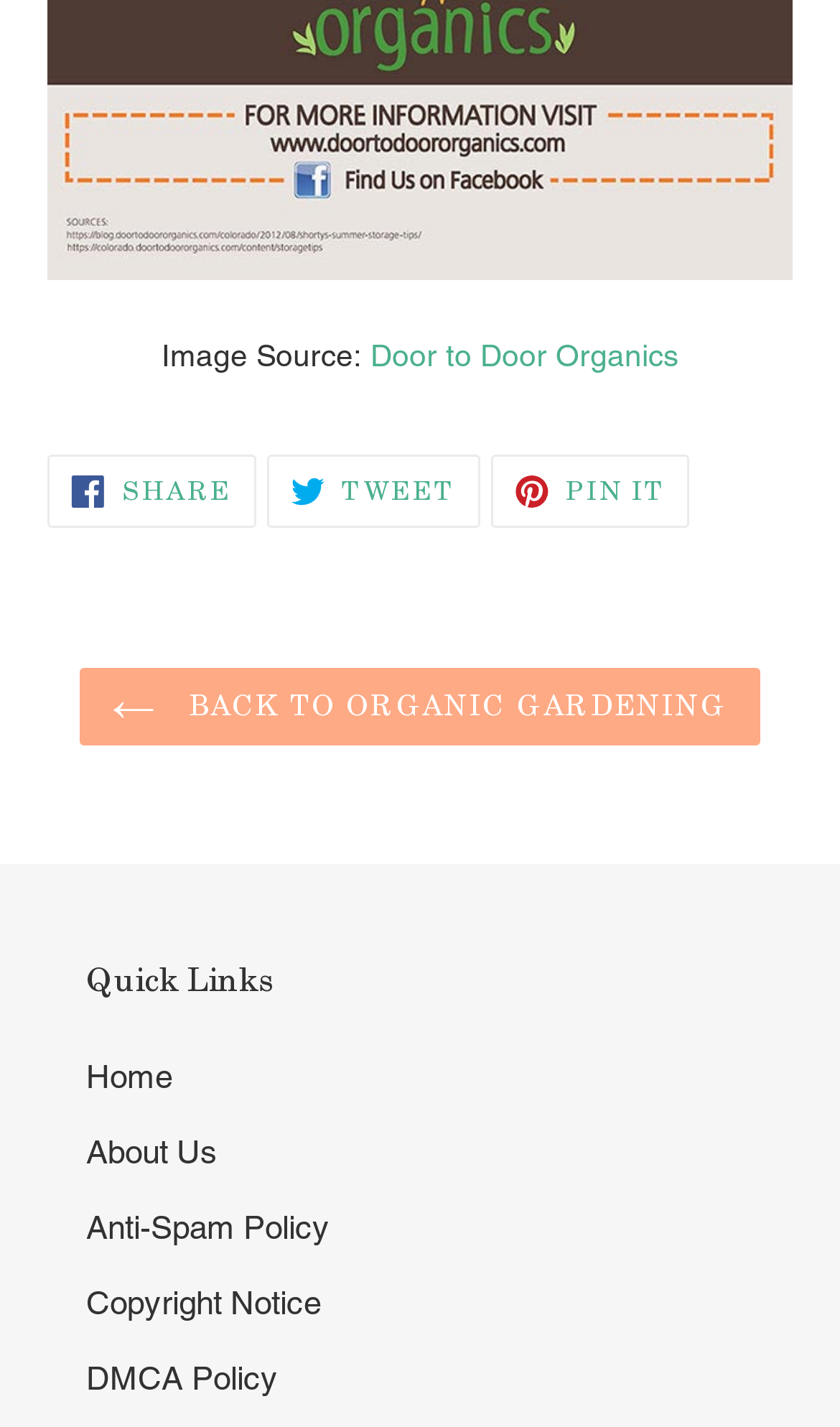Specify the bounding box coordinates of the area to click in order to follow the given instruction: "Pin on Pinterest."

[0.583, 0.319, 0.821, 0.37]